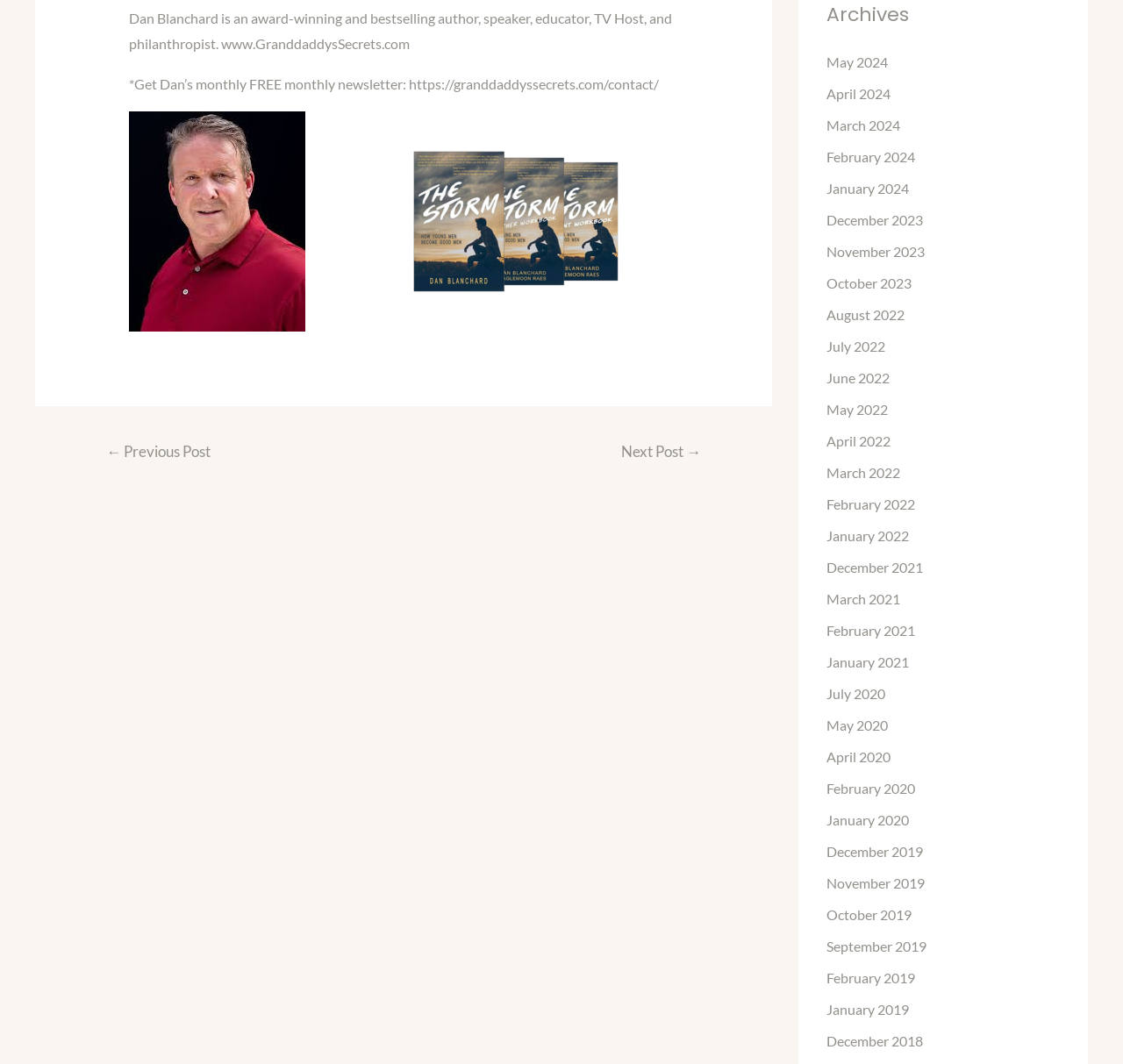Locate and provide the bounding box coordinates for the HTML element that matches this description: "February 2021".

[0.736, 0.585, 0.815, 0.6]